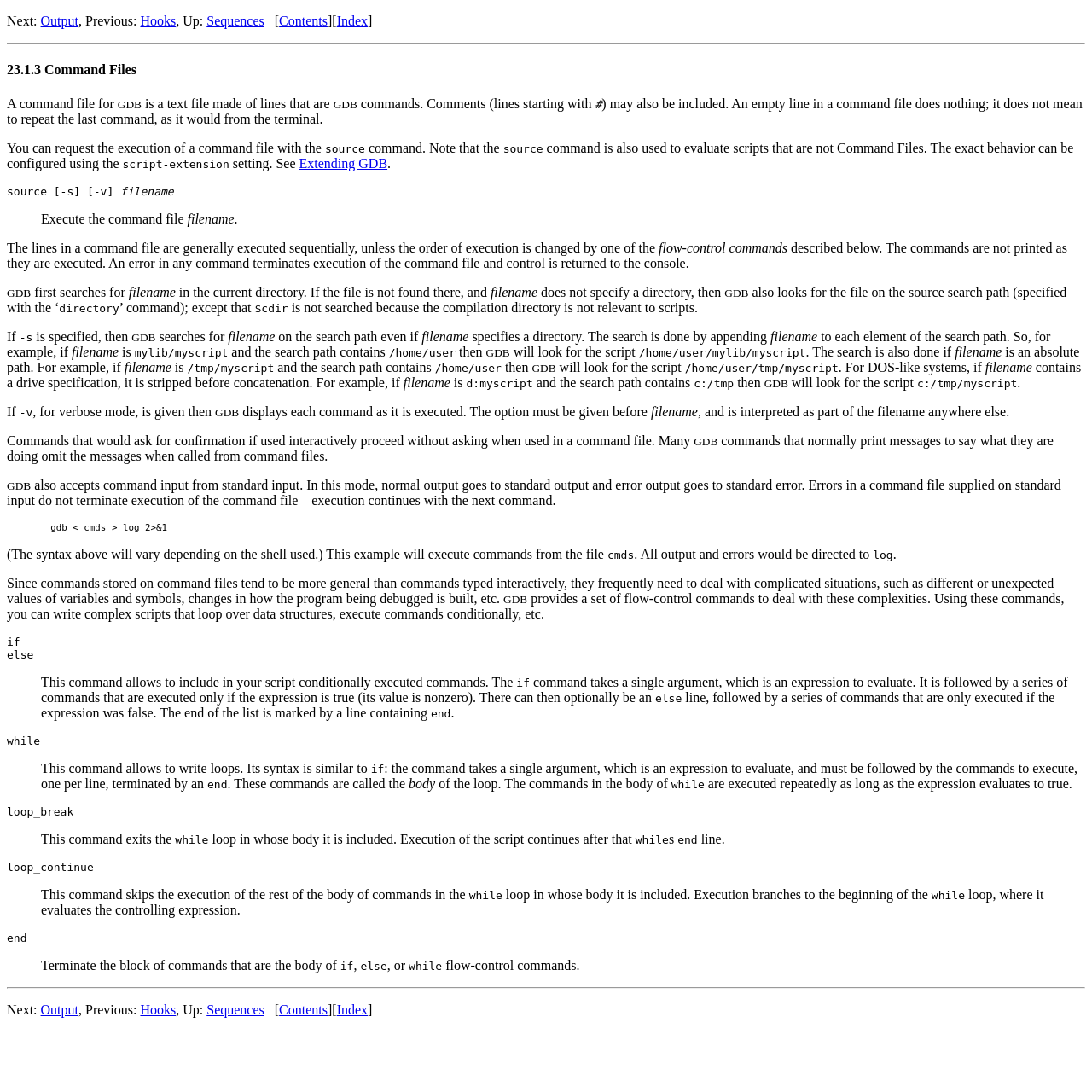Find the bounding box coordinates of the element I should click to carry out the following instruction: "Click on 'Hooks'".

[0.128, 0.012, 0.161, 0.026]